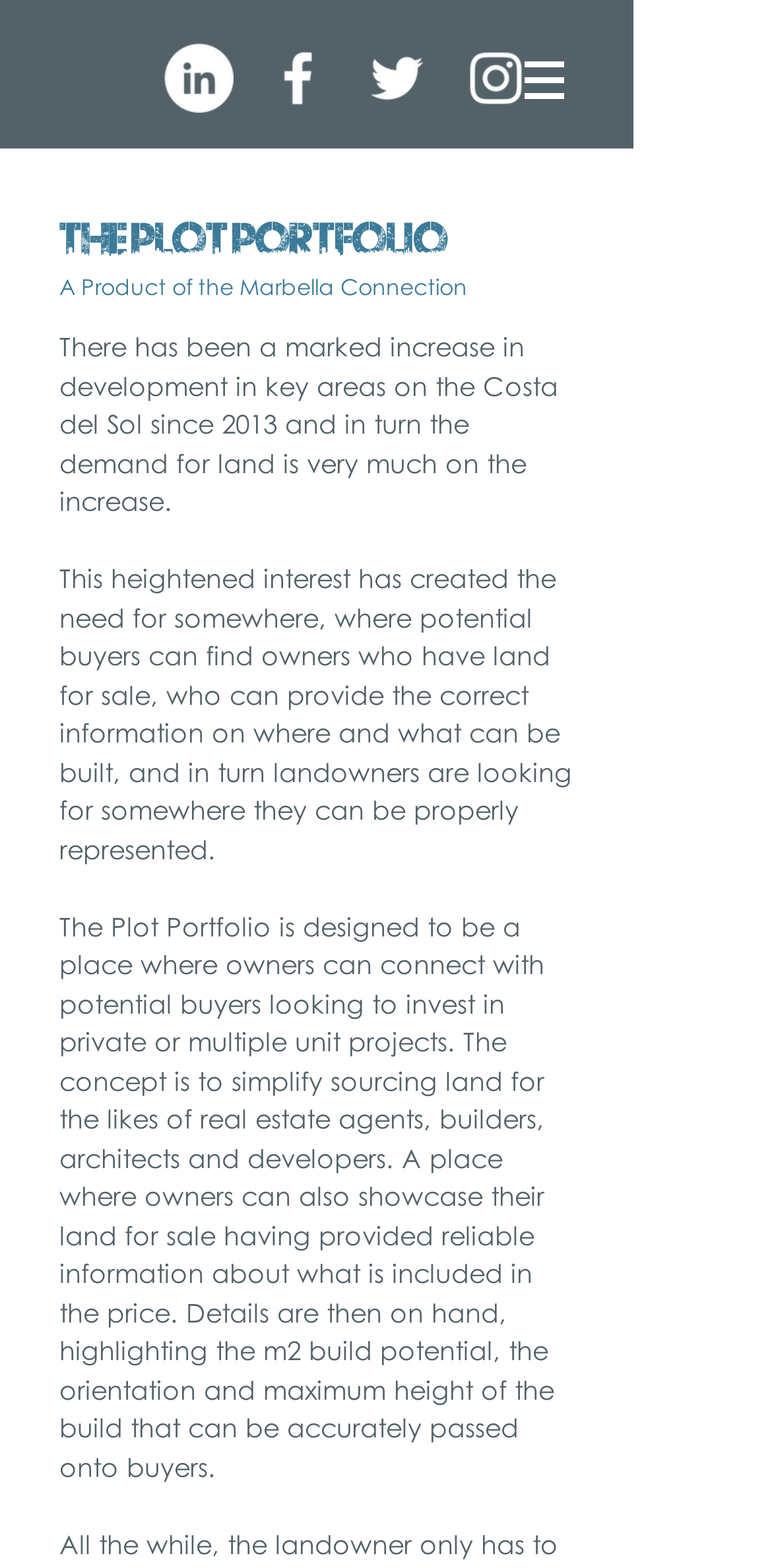What information do land owners provide on The Plot Portfolio?
Provide a fully detailed and comprehensive answer to the question.

Land owners can showcase their land for sale on The Plot Portfolio, providing reliable information about what is included in the price, including details such as the m2 build potential, orientation, and maximum height of the build.